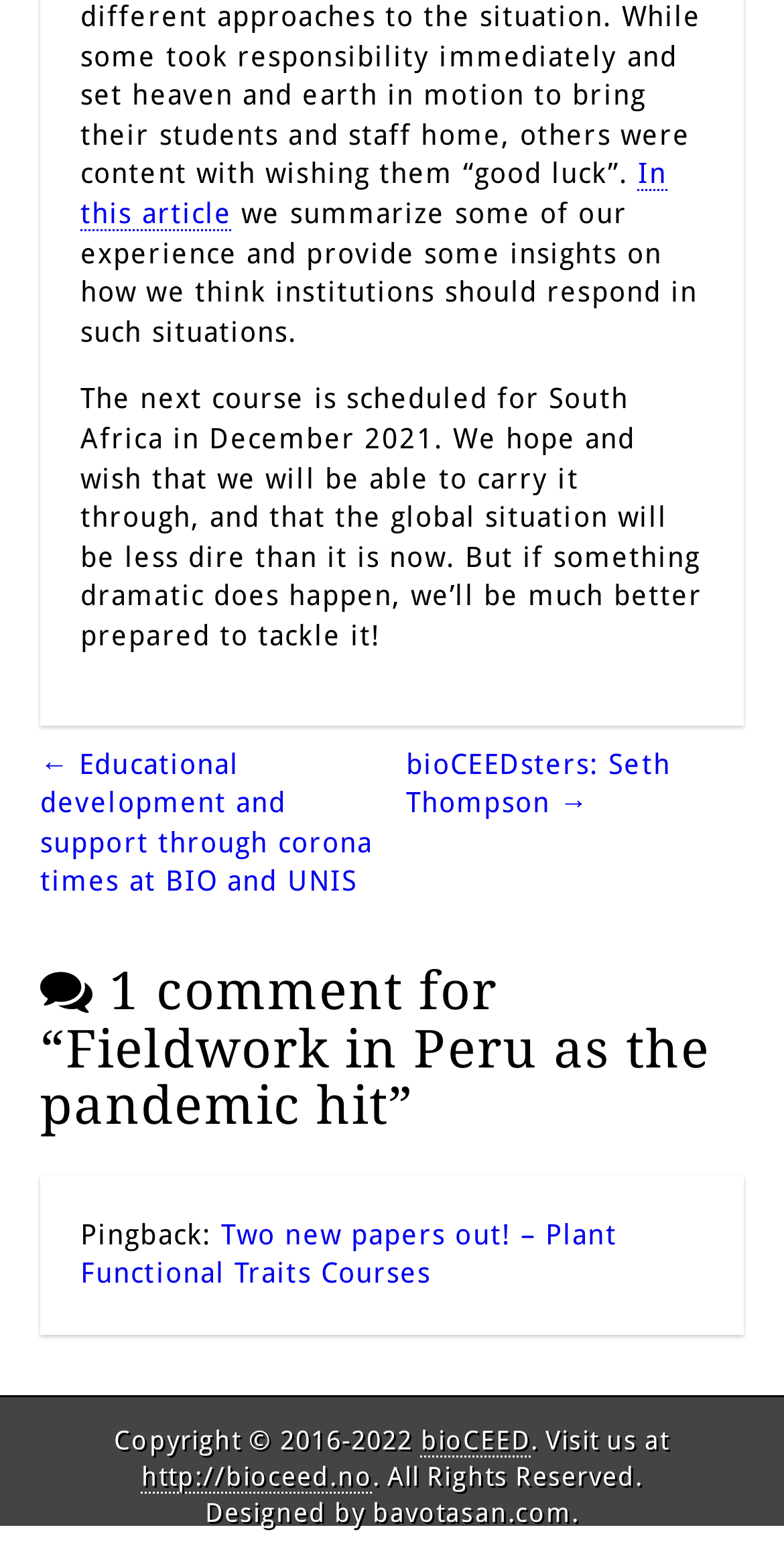What is the topic of the article?
Look at the image and respond with a single word or a short phrase.

Fieldwork in Peru